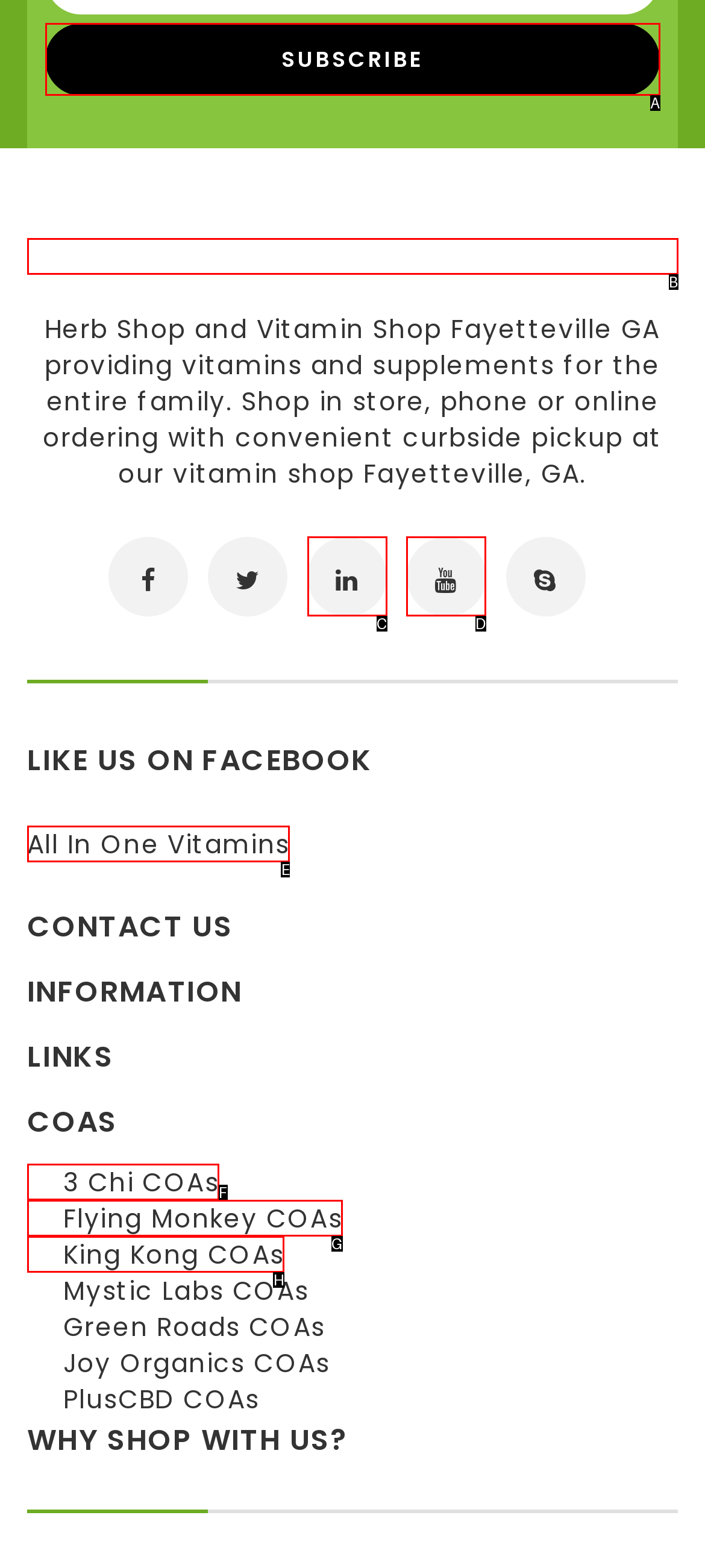Identify which HTML element matches the description: All In One Vitamins
Provide your answer in the form of the letter of the correct option from the listed choices.

E